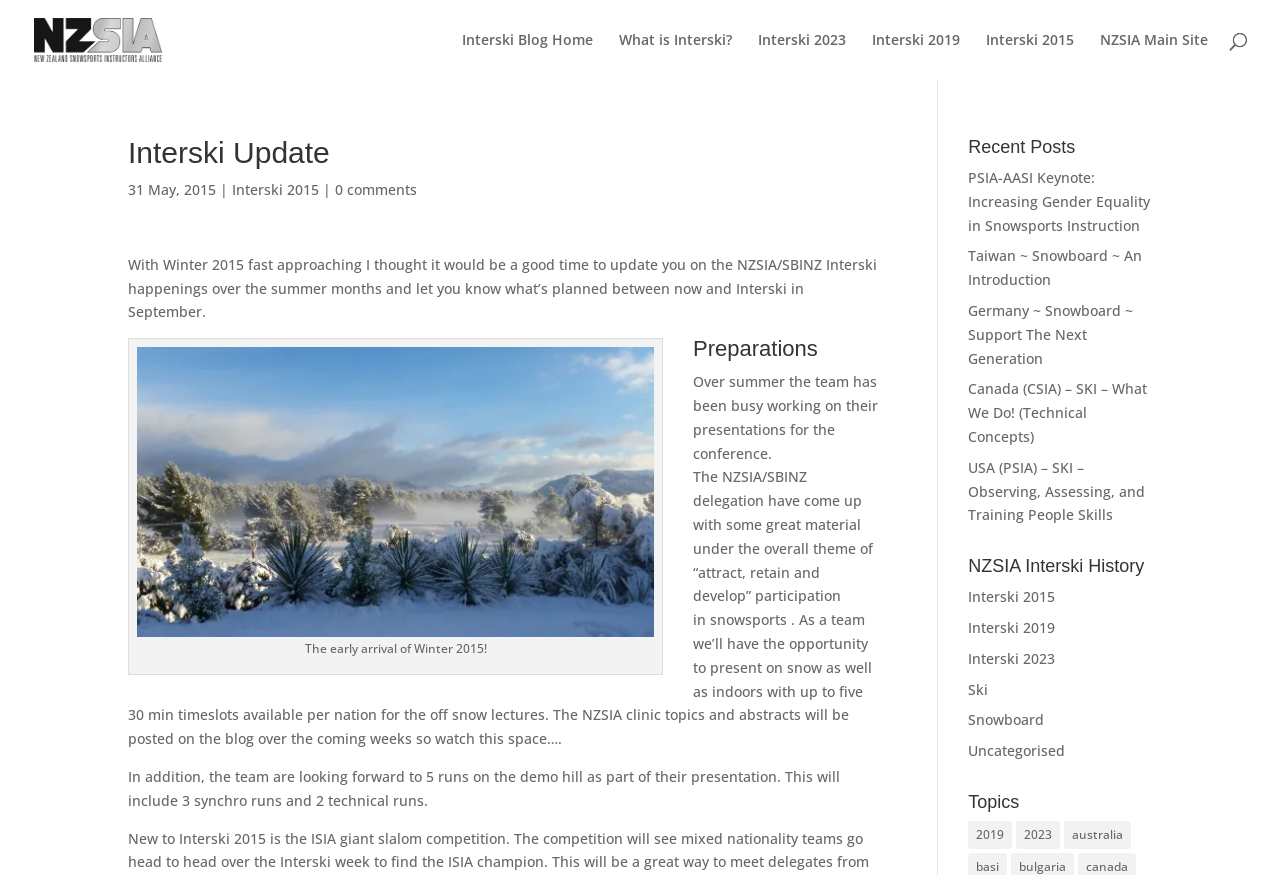What is the theme of the NZSIA/SBINZ delegation's presentations?
Please provide a comprehensive answer based on the details in the screenshot.

I read the static text element that mentions the theme of the NZSIA/SBINZ delegation's presentations, which is 'attract, retain and develop' participation in snowsports.